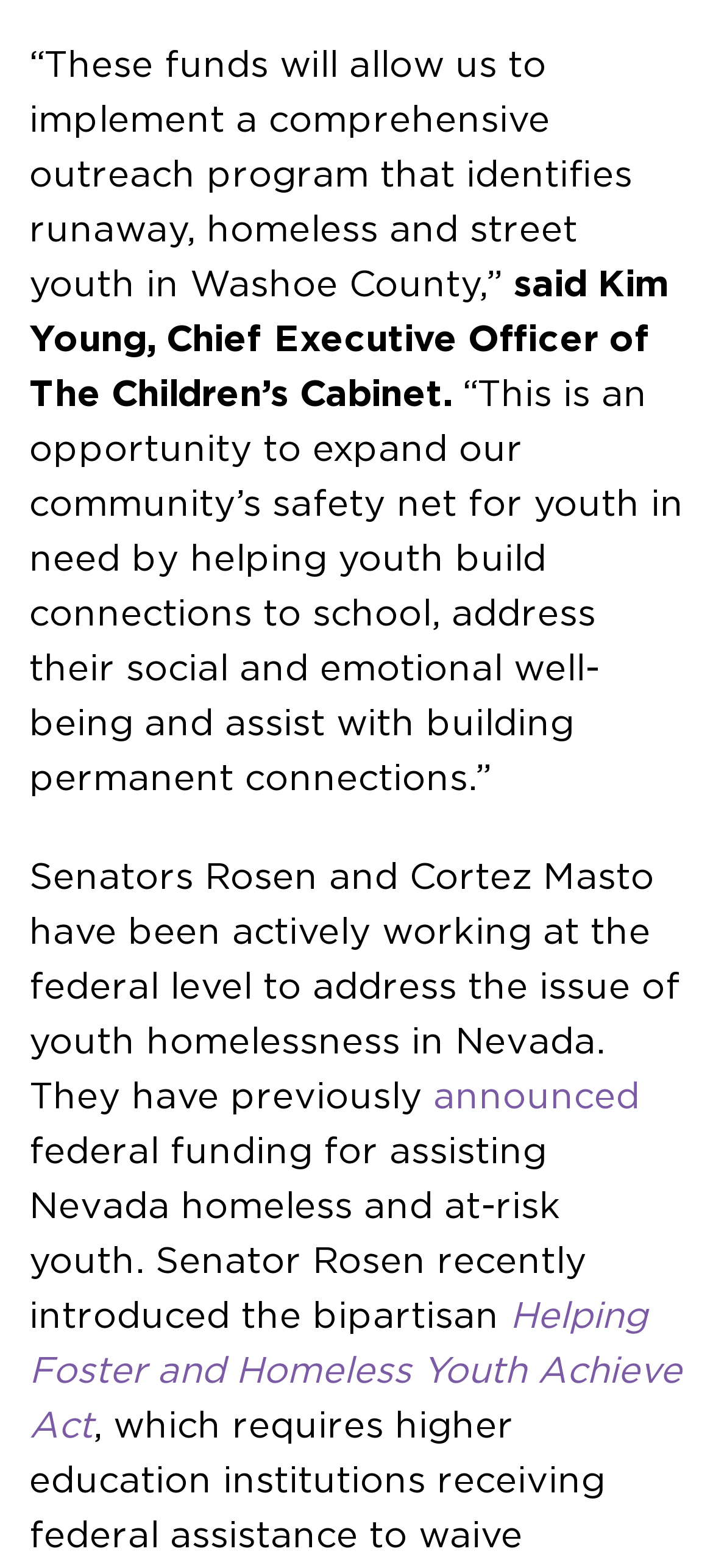Give a one-word or one-phrase response to the question:
What is the name of the bipartisan act introduced by Senator Rosen?

Helping Foster and Homeless Youth Achieve Act